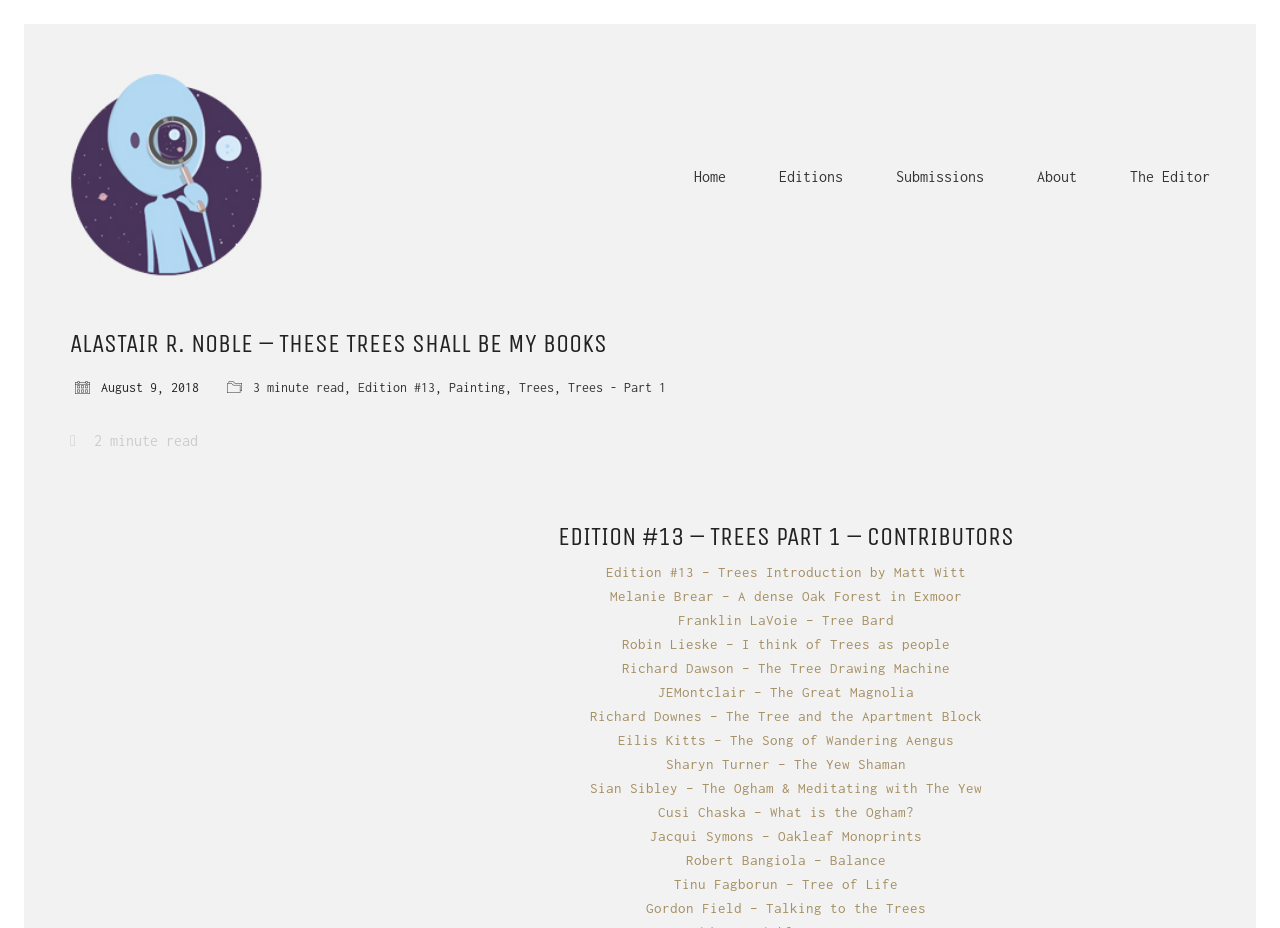What is the title of the first article? Observe the screenshot and provide a one-word or short phrase answer.

ALASTAIR R. NOBLE – THESE TREES SHALL BE MY BOOKS